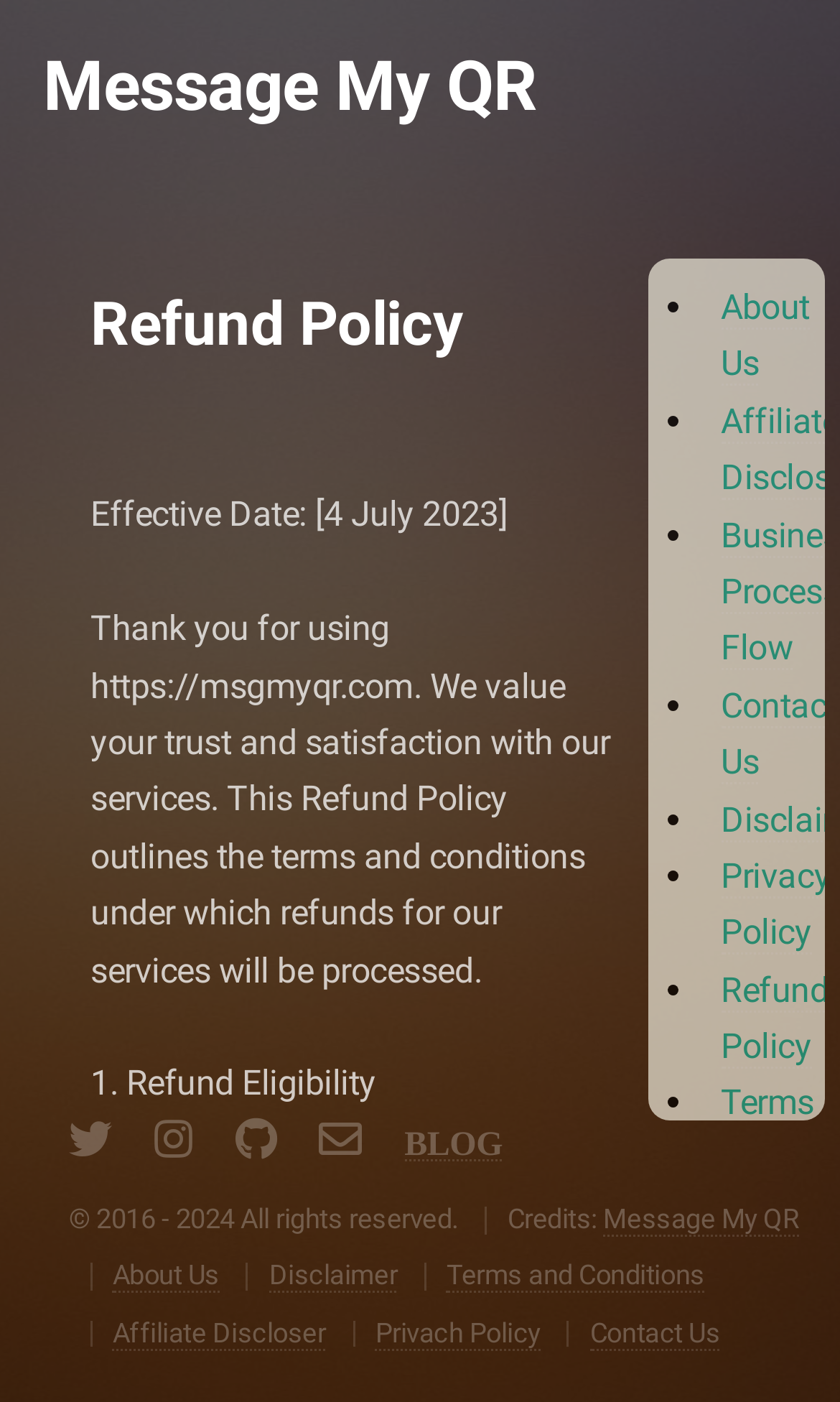Pinpoint the bounding box coordinates of the area that should be clicked to complete the following instruction: "Click Privacy Policy". The coordinates must be given as four float numbers between 0 and 1, i.e., [left, top, right, bottom].

[0.858, 0.61, 0.989, 0.681]